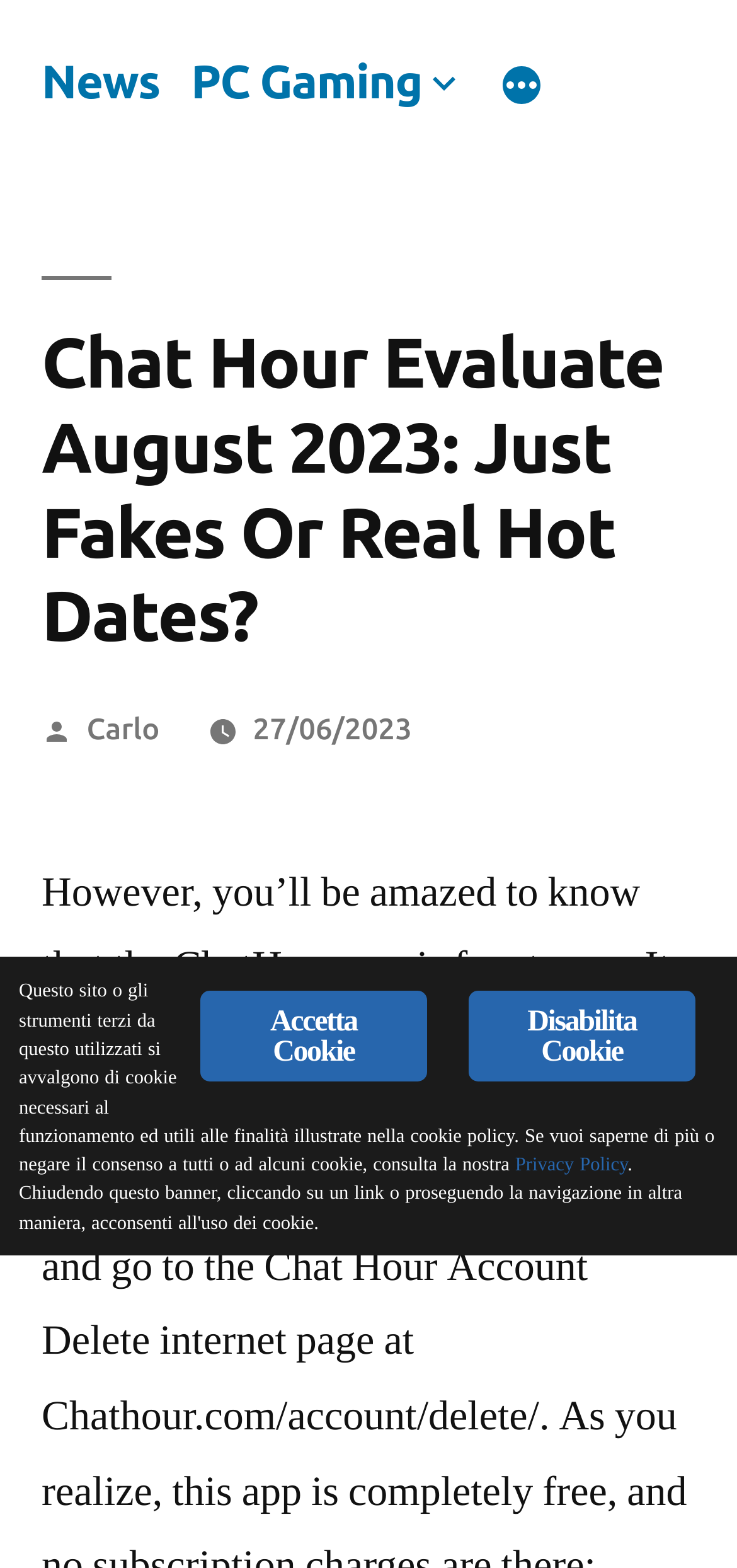What is the main heading displayed on the webpage? Please provide the text.

Chat Hour Evaluate August 2023: Just Fakes Or Real Hot Dates?